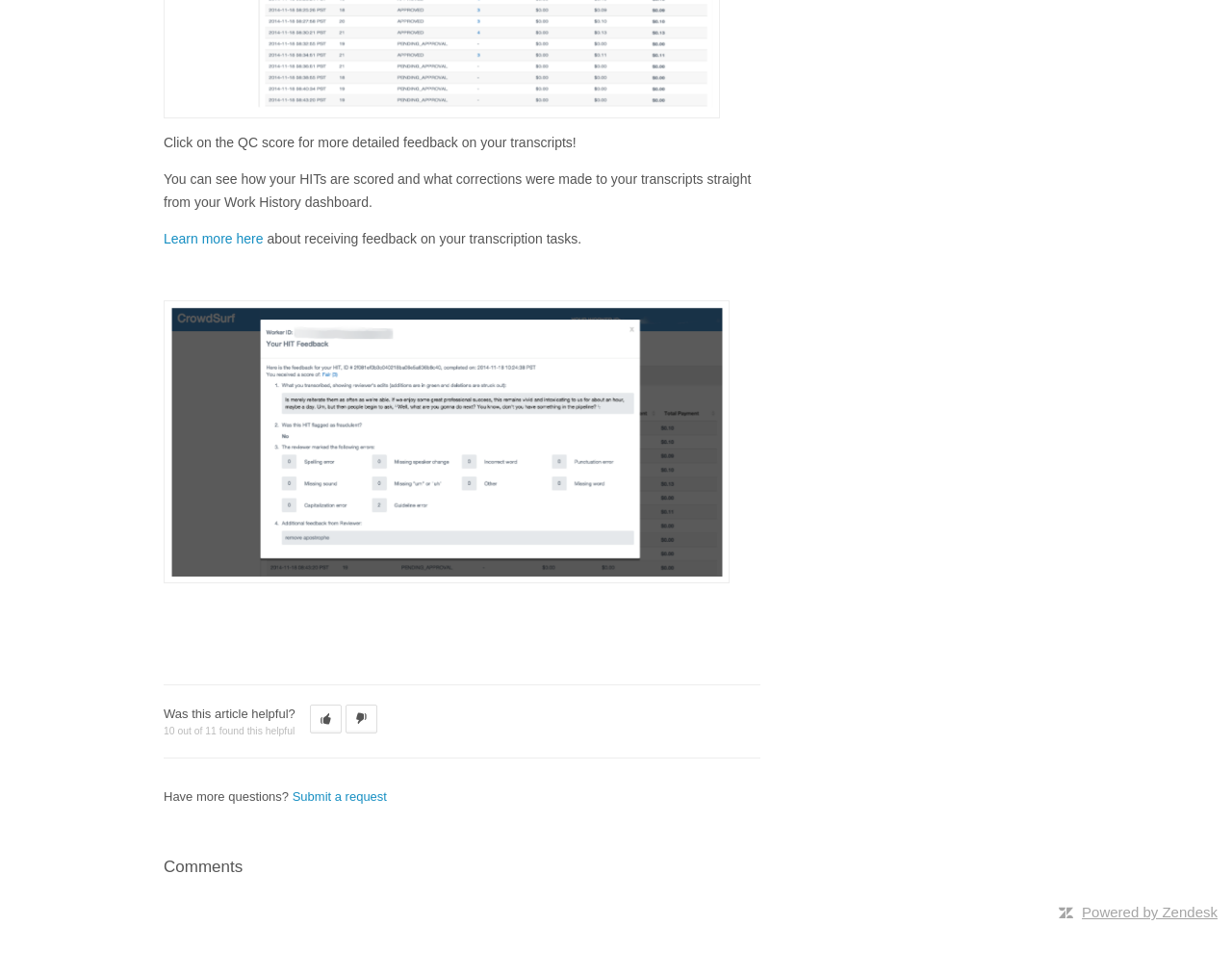Please provide a comprehensive answer to the question based on the screenshot: What can users do if they have more questions?

If users have more questions, they can submit a request, which is a link provided at the bottom of the webpage, below the 'Have more questions?' text.